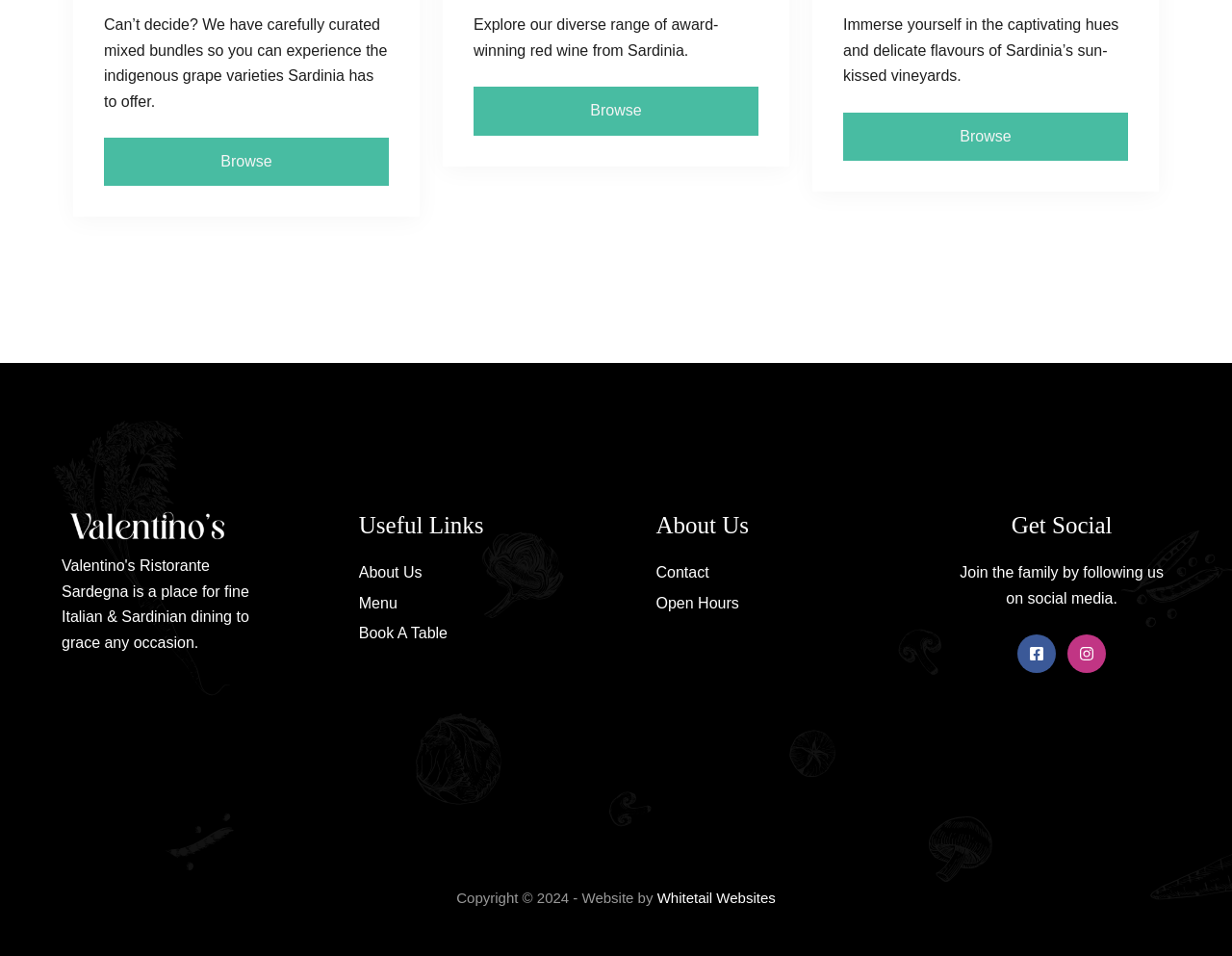Please find the bounding box coordinates of the element's region to be clicked to carry out this instruction: "Learn about us".

[0.291, 0.591, 0.343, 0.608]